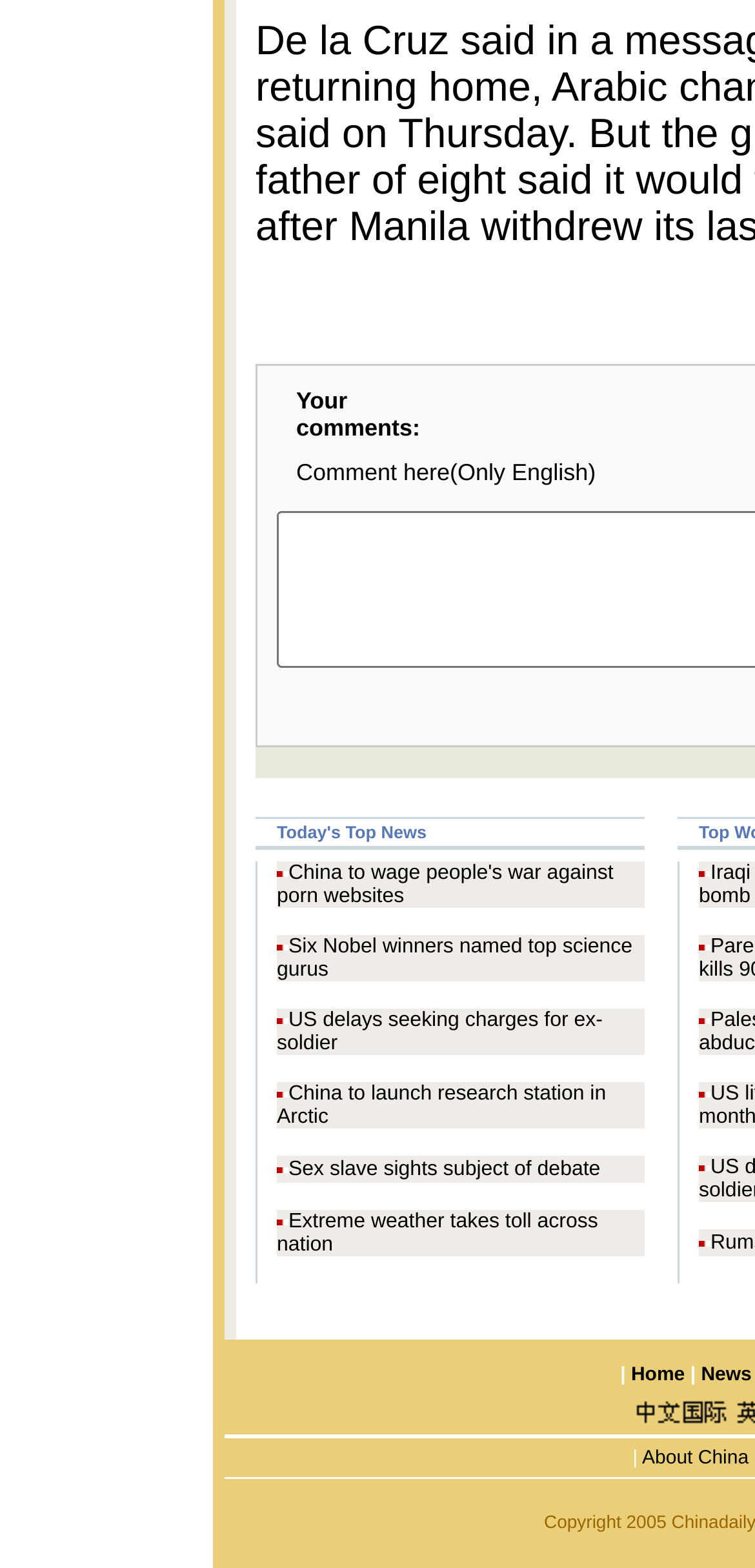Answer the question below using just one word or a short phrase: 
What is the topic of the first news article?

porn websites